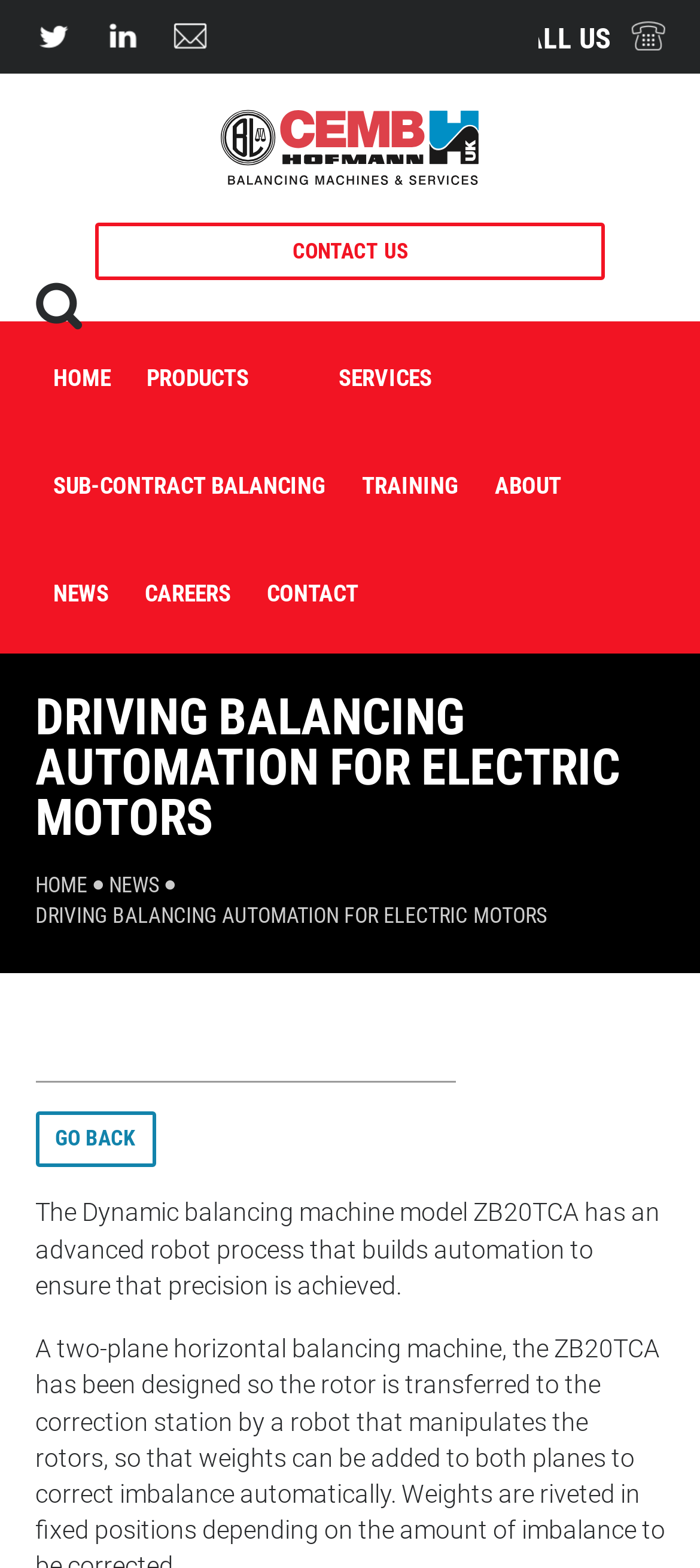Determine the main heading of the webpage and generate its text.

DRIVING BALANCING AUTOMATION FOR ELECTRIC MOTORS